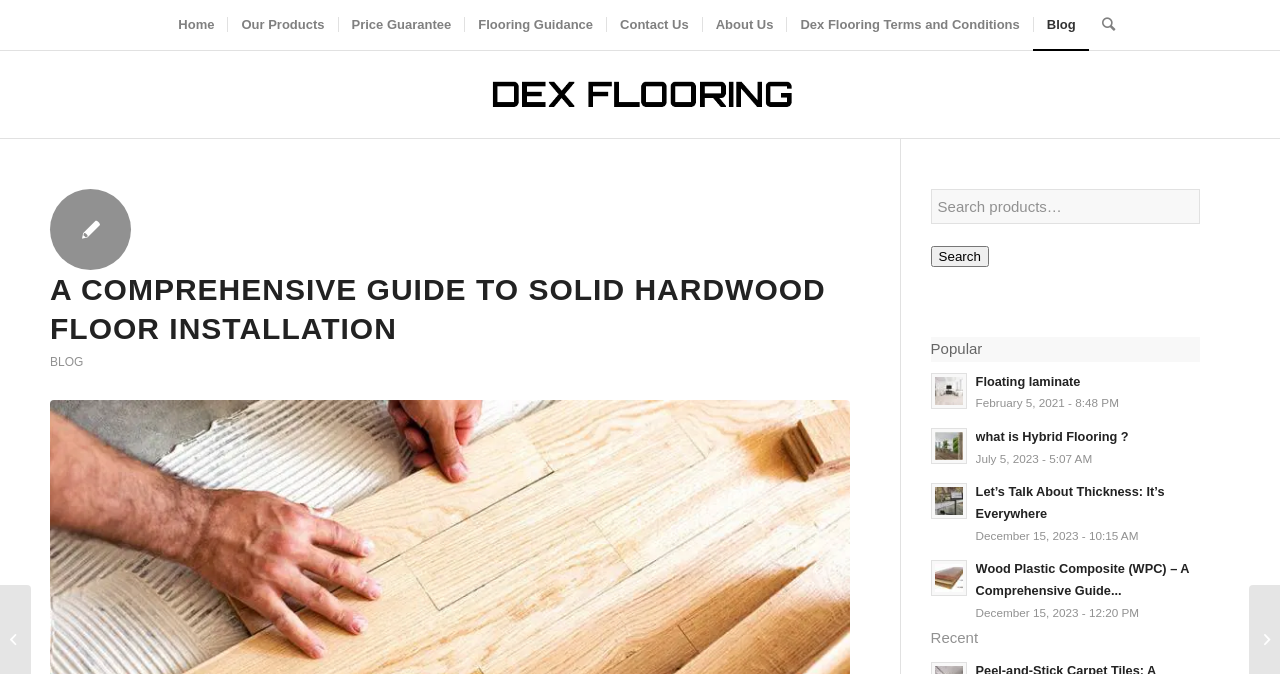Please find the bounding box coordinates for the clickable element needed to perform this instruction: "go to home page".

[0.129, 0.0, 0.178, 0.074]